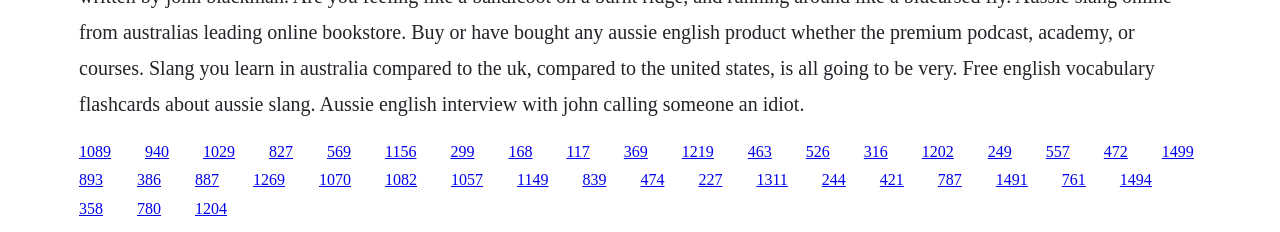Are the links arranged in a single row?
Look at the image and respond with a one-word or short-phrase answer.

No